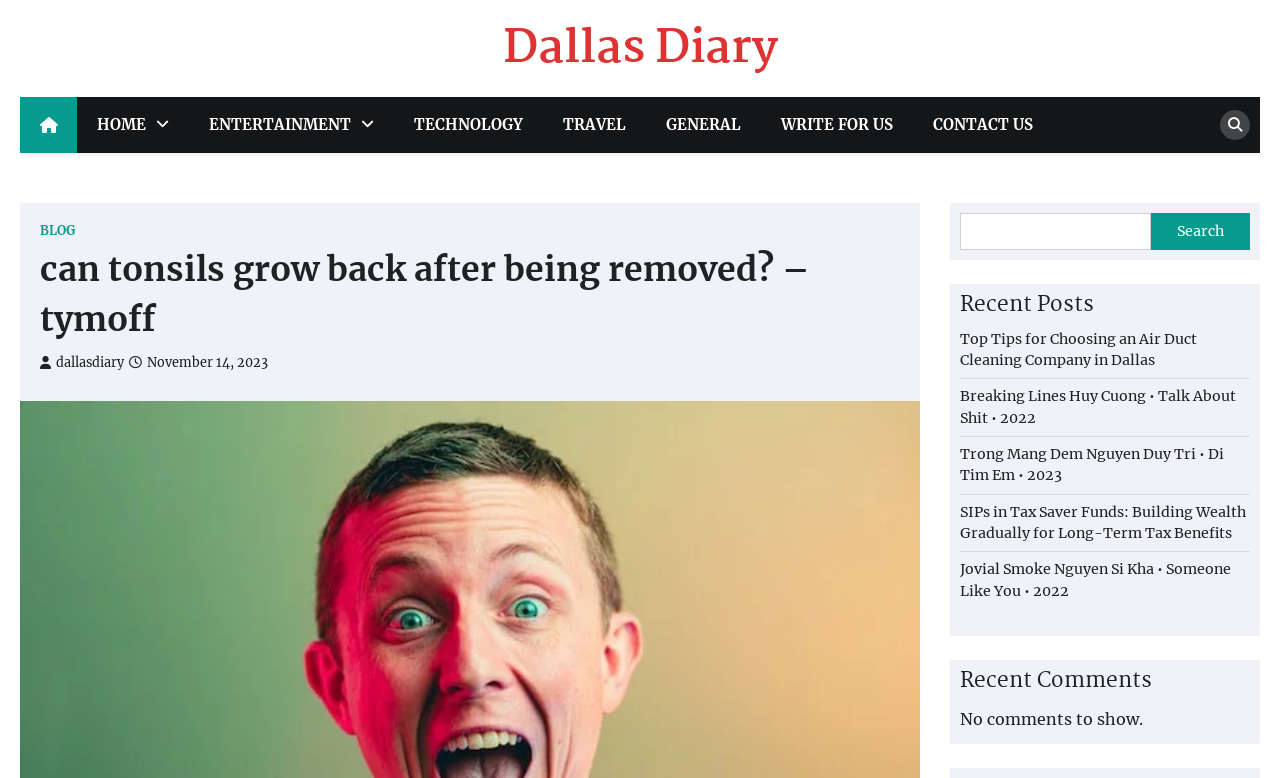Find the bounding box coordinates of the element to click in order to complete this instruction: "read recent posts". The bounding box coordinates must be four float numbers between 0 and 1, denoted as [left, top, right, bottom].

[0.75, 0.377, 0.977, 0.41]